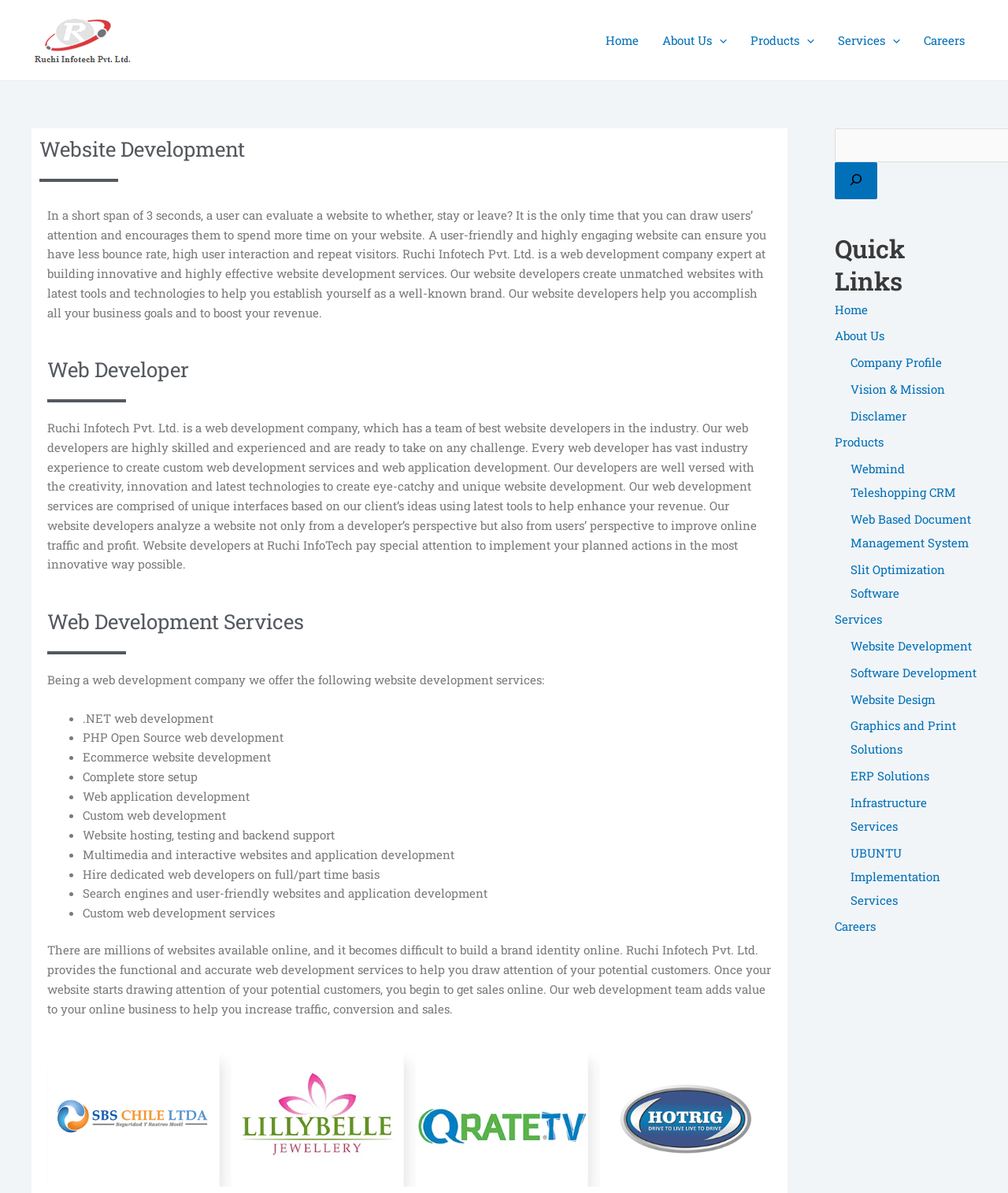Determine the bounding box coordinates of the clickable region to execute the instruction: "Click the Home link". The coordinates should be four float numbers between 0 and 1, denoted as [left, top, right, bottom].

[0.589, 0.011, 0.645, 0.057]